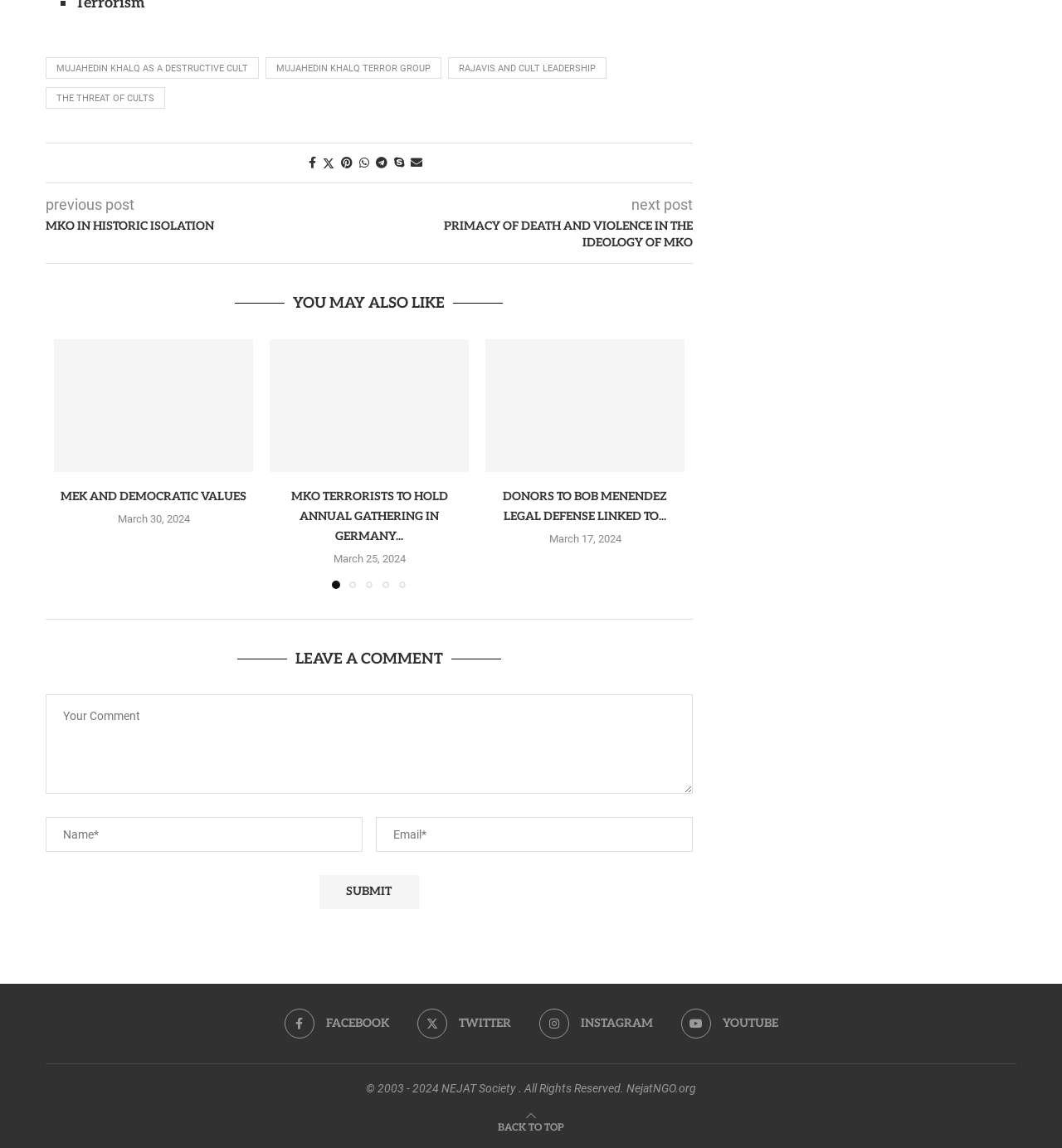Identify the bounding box coordinates for the element you need to click to achieve the following task: "Leave a comment". The coordinates must be four float values ranging from 0 to 1, formatted as [left, top, right, bottom].

[0.043, 0.539, 0.652, 0.583]